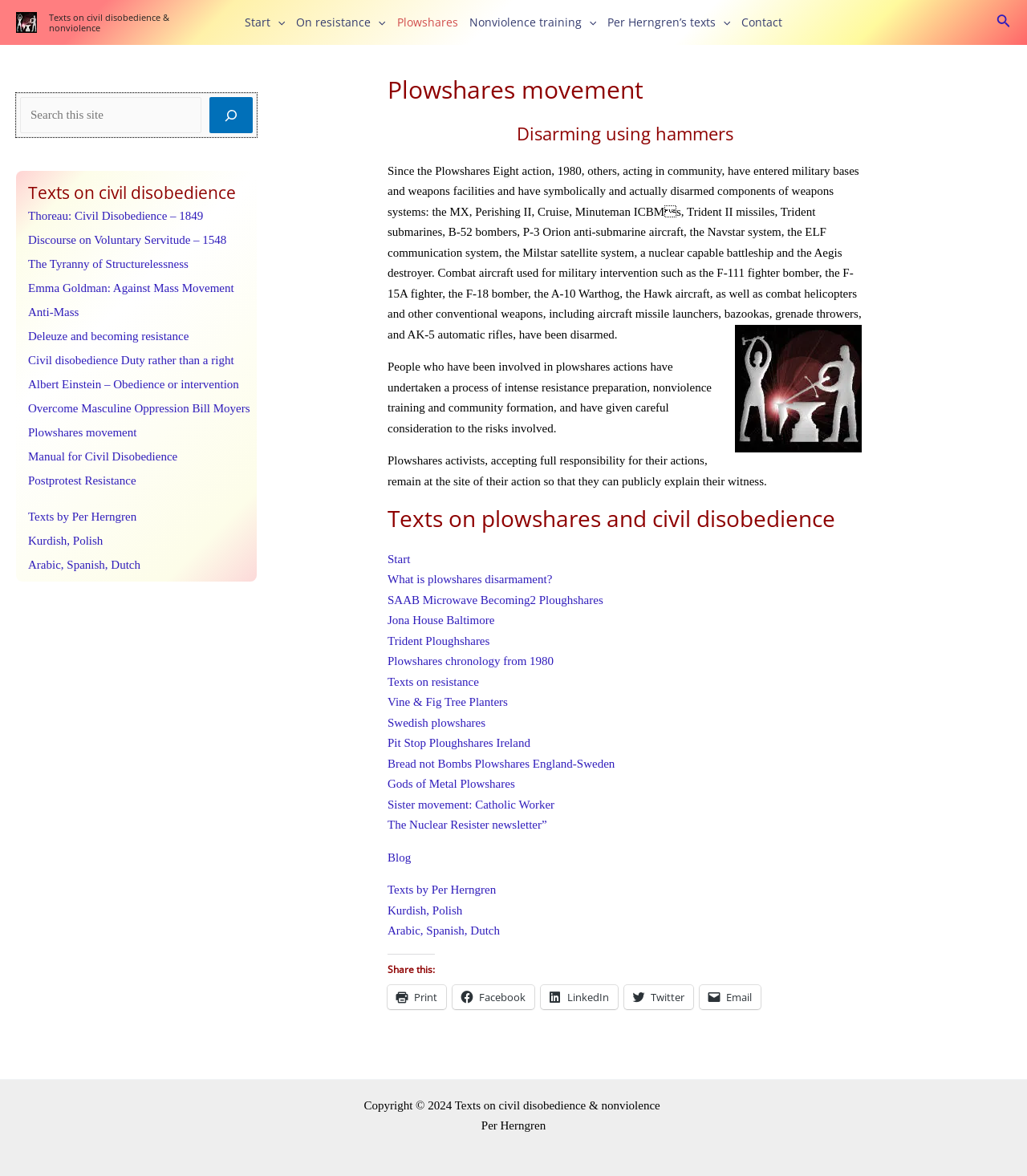Specify the bounding box coordinates for the region that must be clicked to perform the given instruction: "Read about Plowshares movement".

[0.377, 0.064, 0.839, 0.088]